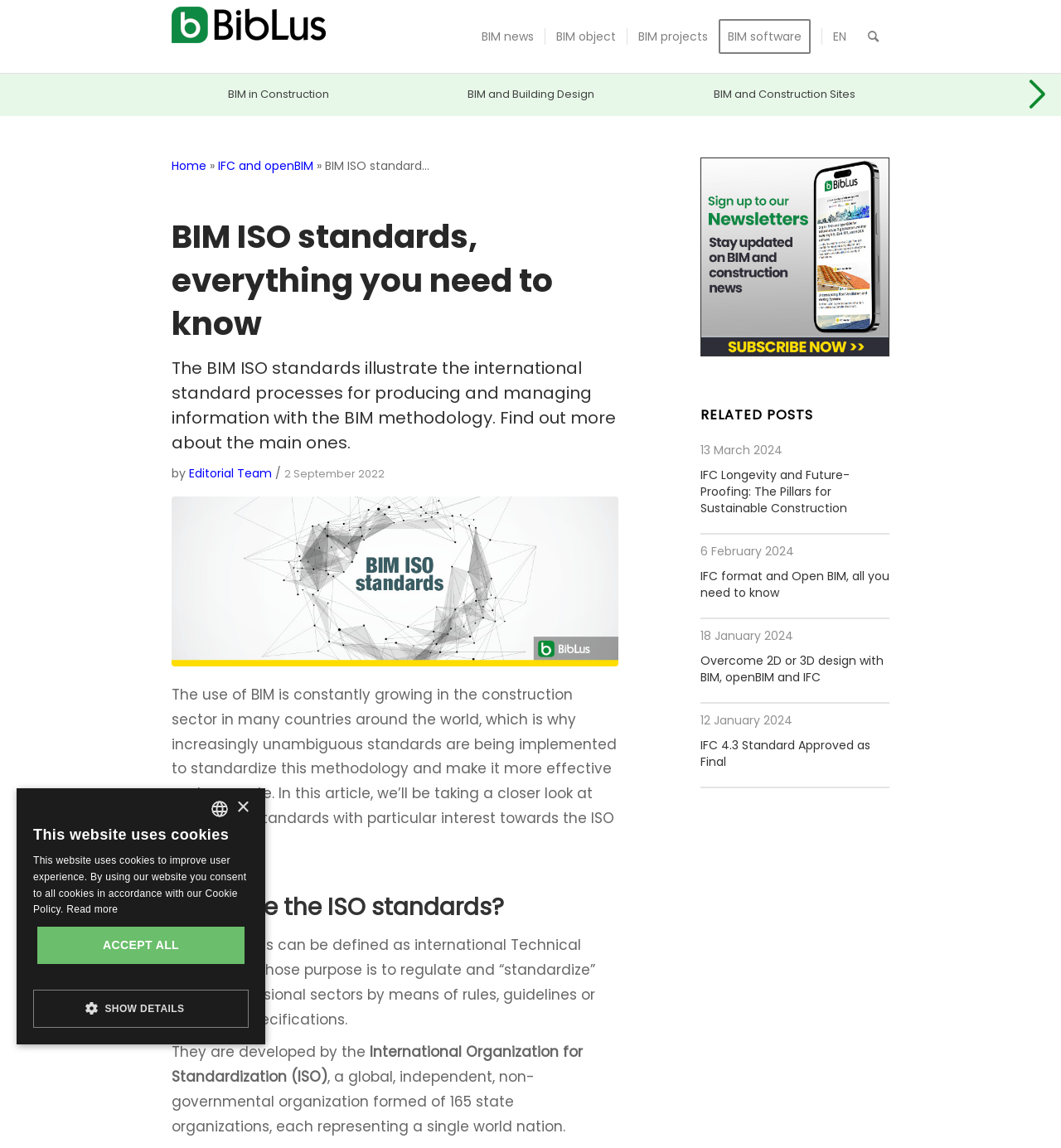What is the purpose of ISO standards?
Ensure your answer is thorough and detailed.

According to the webpage, ISO standards are international Technical Standards that aim to regulate and standardize many professional sectors by means of rules, guidelines or technical specifications.